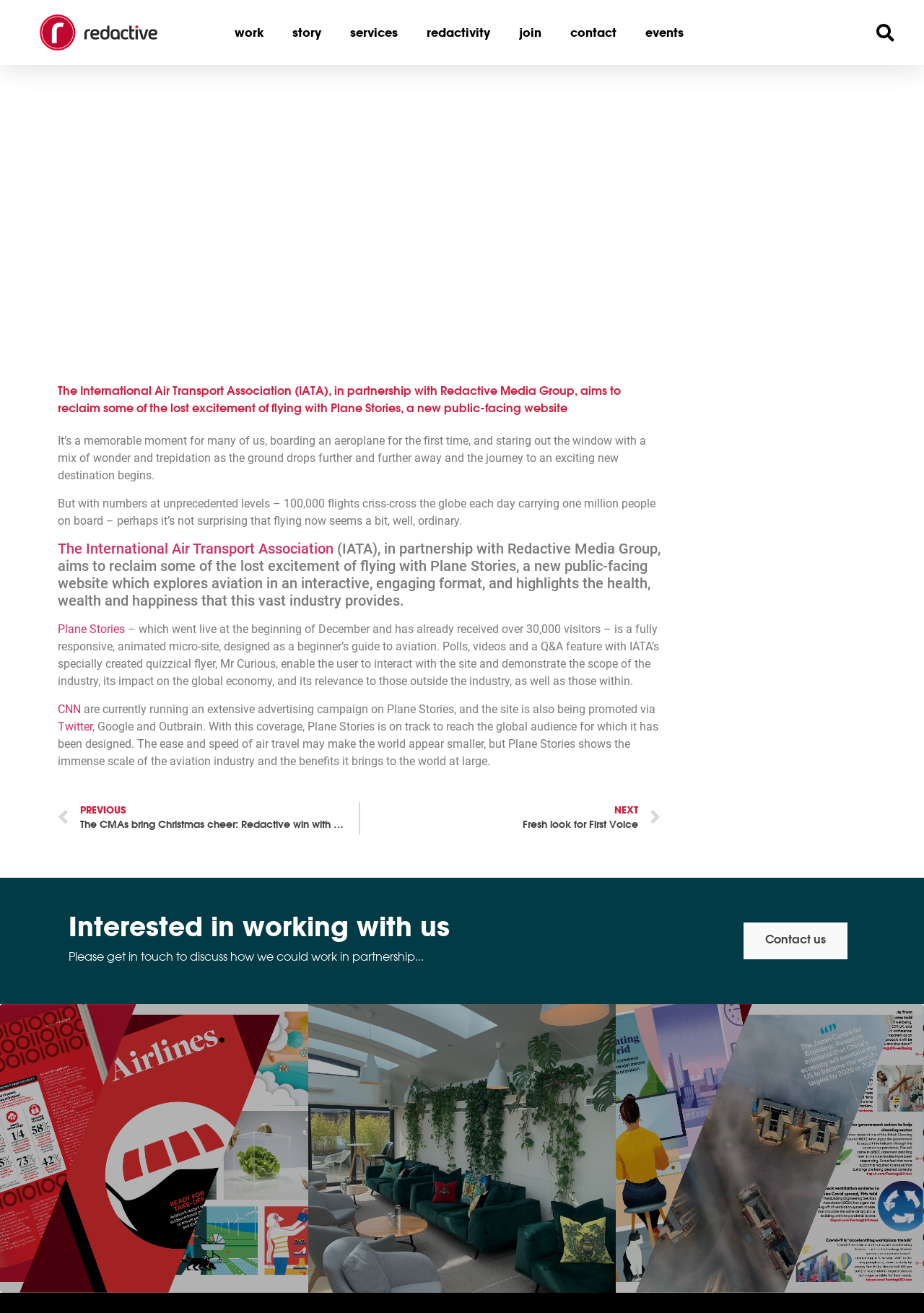Can you find the bounding box coordinates of the area I should click to execute the following instruction: "Visit the 'story' page"?

[0.3, 0.012, 0.363, 0.037]